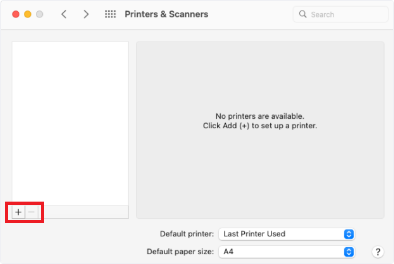By analyzing the image, answer the following question with a detailed response: What is the purpose of the plus (+) button?

The caption highlights the plus (+) button in red and mentions that users can click it to set up a printer, indicating its purpose is to add a new printer.